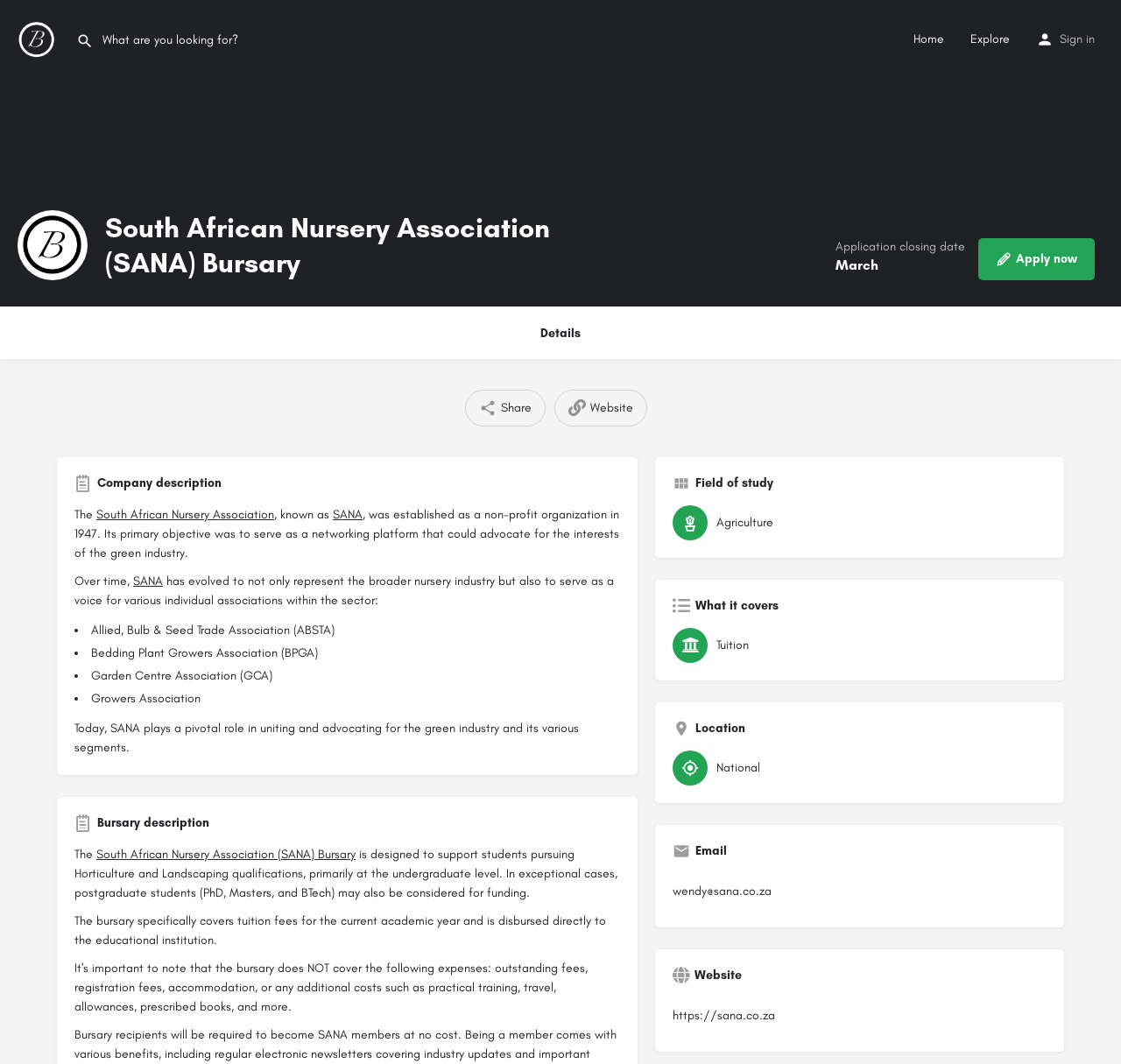Determine the bounding box coordinates of the clickable region to carry out the instruction: "Share this page".

[0.415, 0.366, 0.487, 0.401]